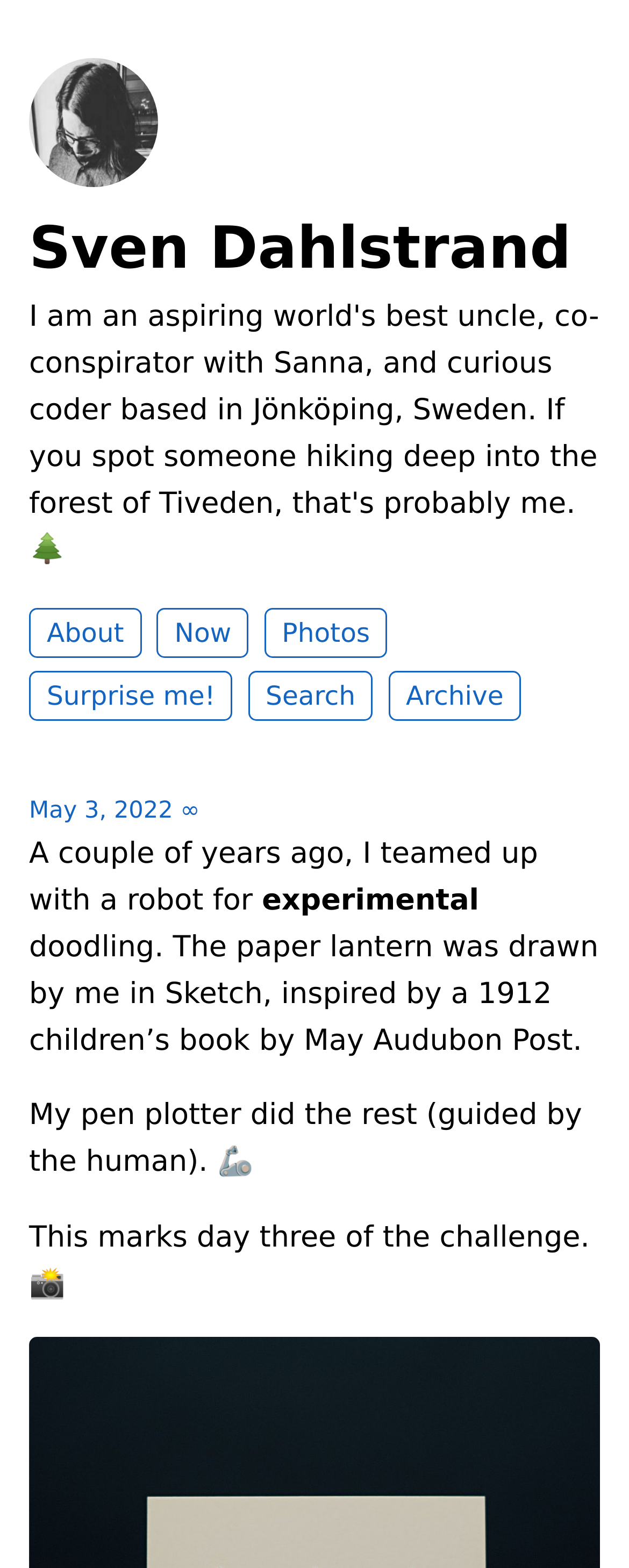Specify the bounding box coordinates for the region that must be clicked to perform the given instruction: "read the post from May 3, 2022".

[0.046, 0.509, 0.318, 0.525]